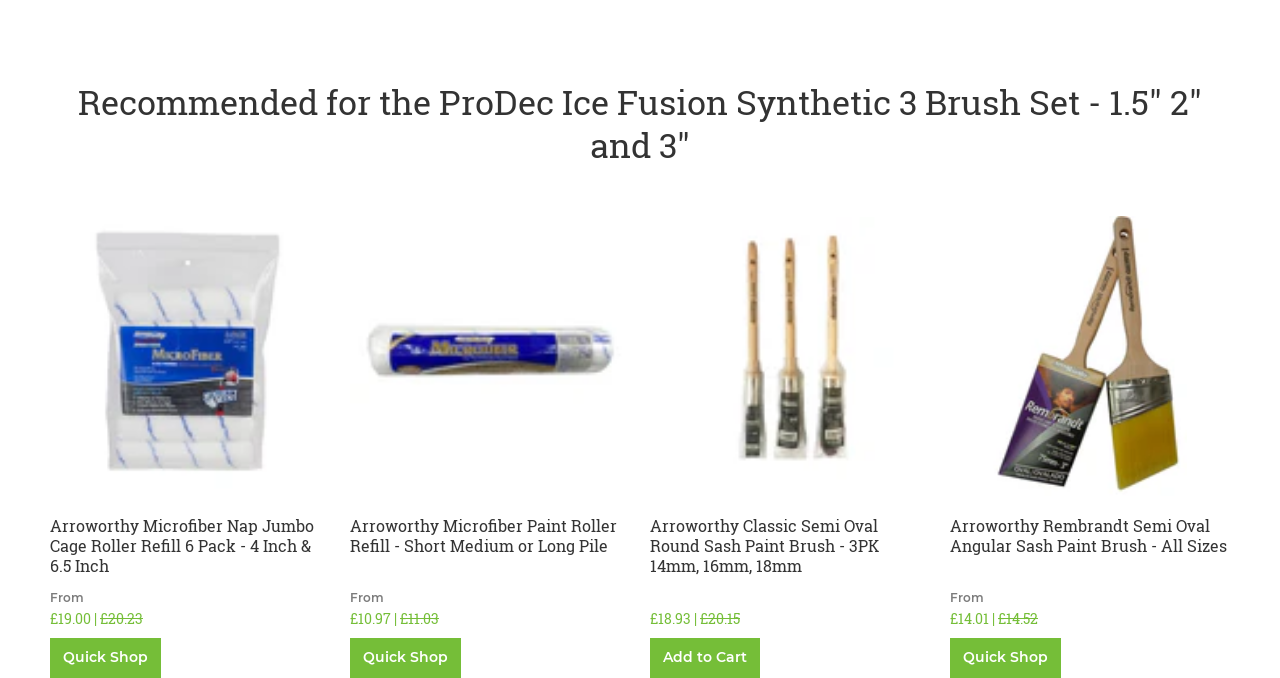Identify and provide the bounding box coordinates of the UI element described: "Quick Shop". The coordinates should be formatted as [left, top, right, bottom], with each number being a float between 0 and 1.

[0.273, 0.94, 0.36, 0.999]